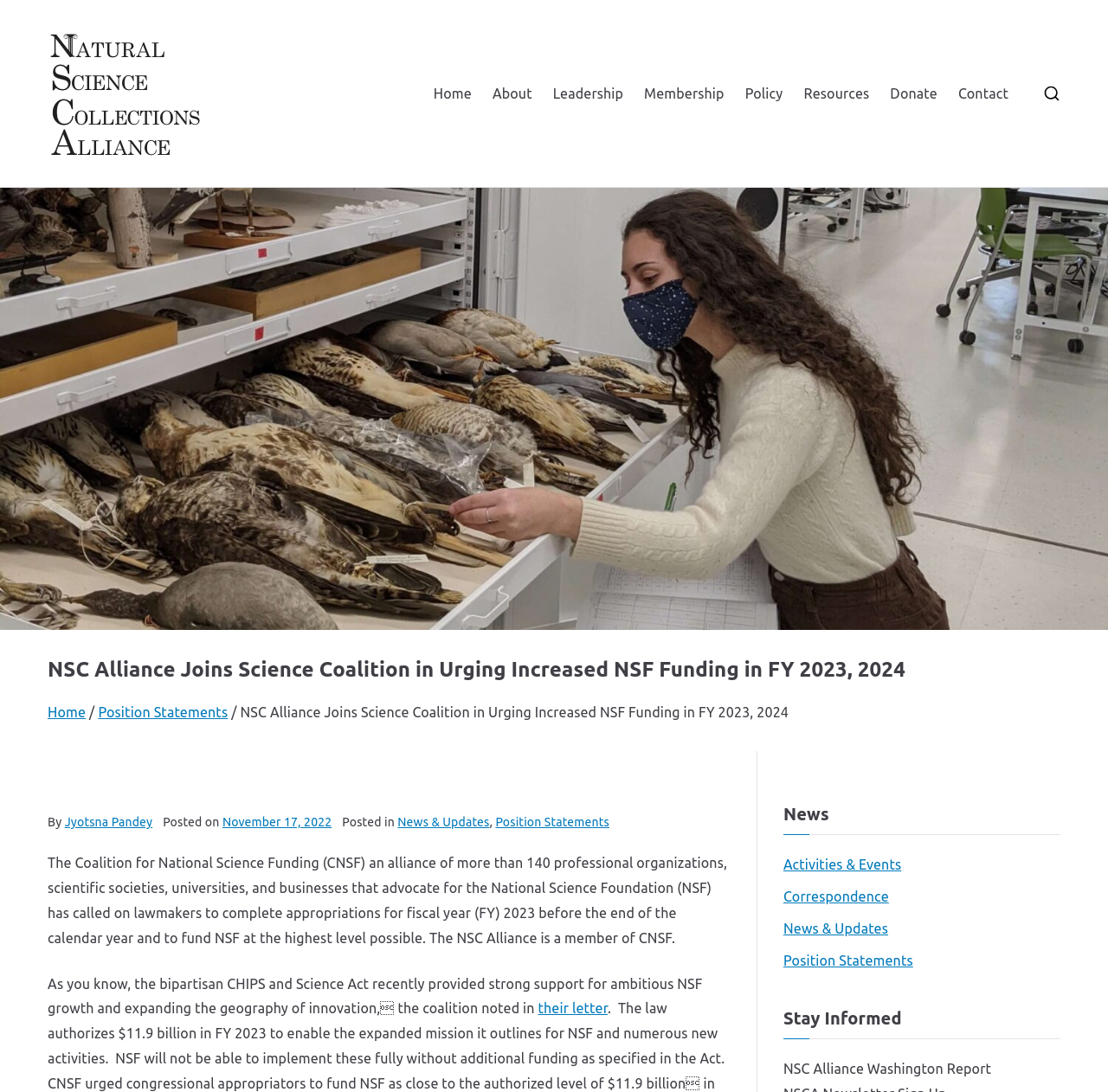What is the purpose of the CNSF?
Based on the visual details in the image, please answer the question thoroughly.

The purpose of the CNSF can be inferred from the text, which states that the CNSF 'advocate for the National Science Foundation (NSF)'. This is mentioned in the paragraph that starts with 'The Coalition for National Science Funding (CNSF) an alliance of more than 140 professional organizations, scientific societies, universities, and businesses...'.